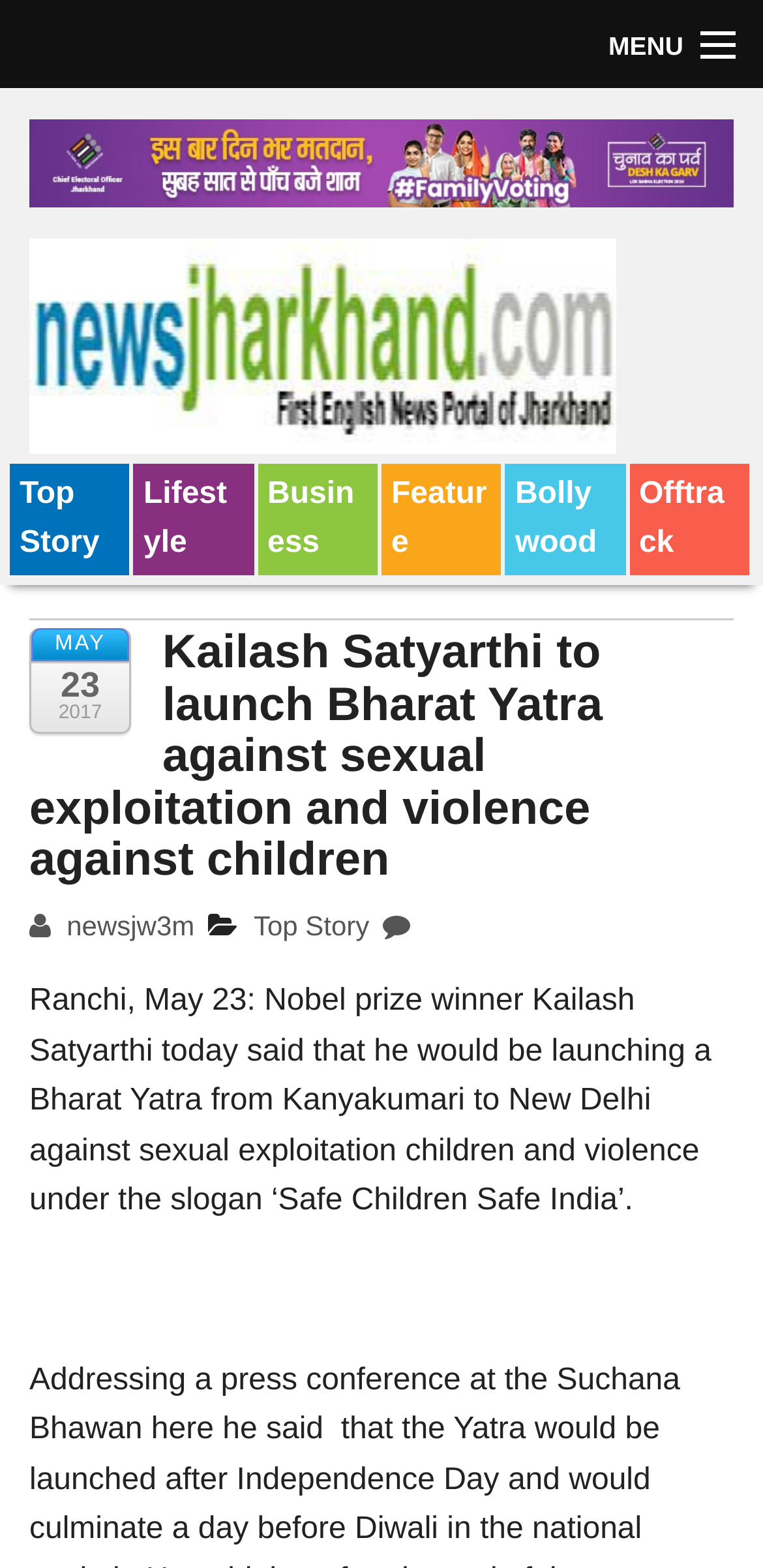Please extract the title of the webpage.

Kailash Satyarthi to launch Bharat Yatra against sexual exploitation and violence against children